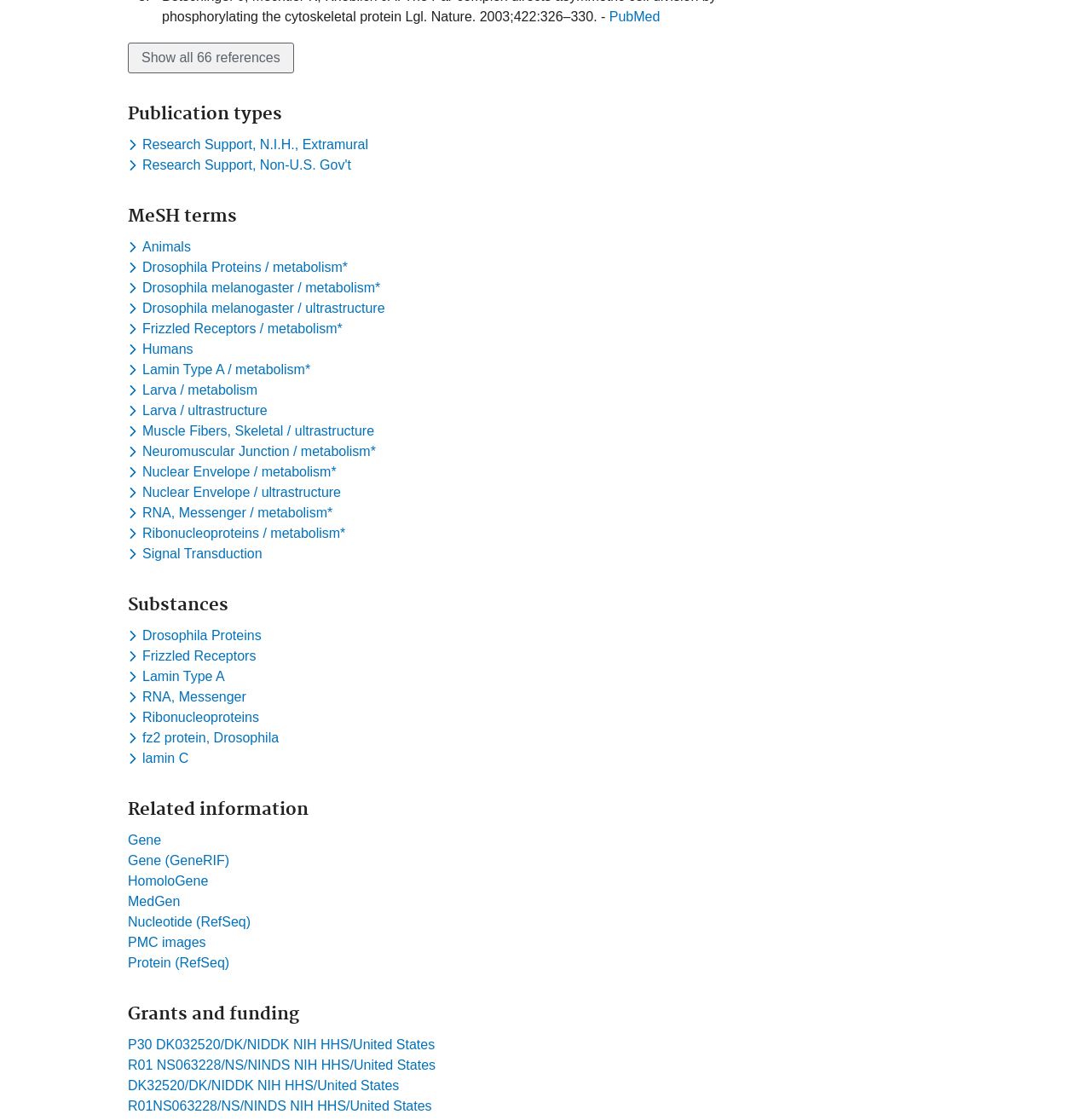Please determine the bounding box coordinates of the section I need to click to accomplish this instruction: "View Gene information".

[0.117, 0.744, 0.148, 0.757]